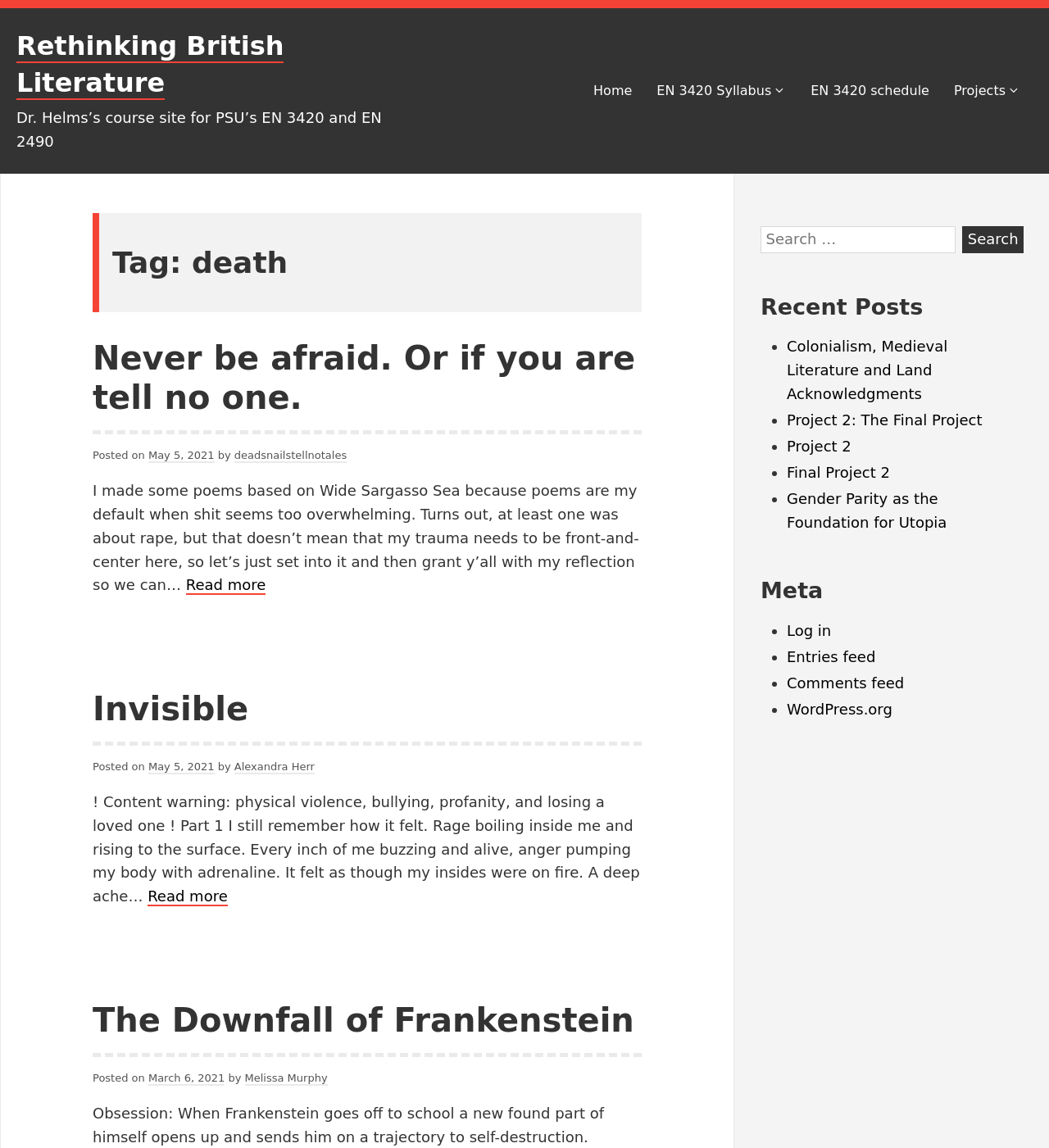Specify the bounding box coordinates of the region I need to click to perform the following instruction: "Read more about 'Never be afraid. Or if you are tell no one.'". The coordinates must be four float numbers in the range of 0 to 1, i.e., [left, top, right, bottom].

[0.177, 0.502, 0.253, 0.518]